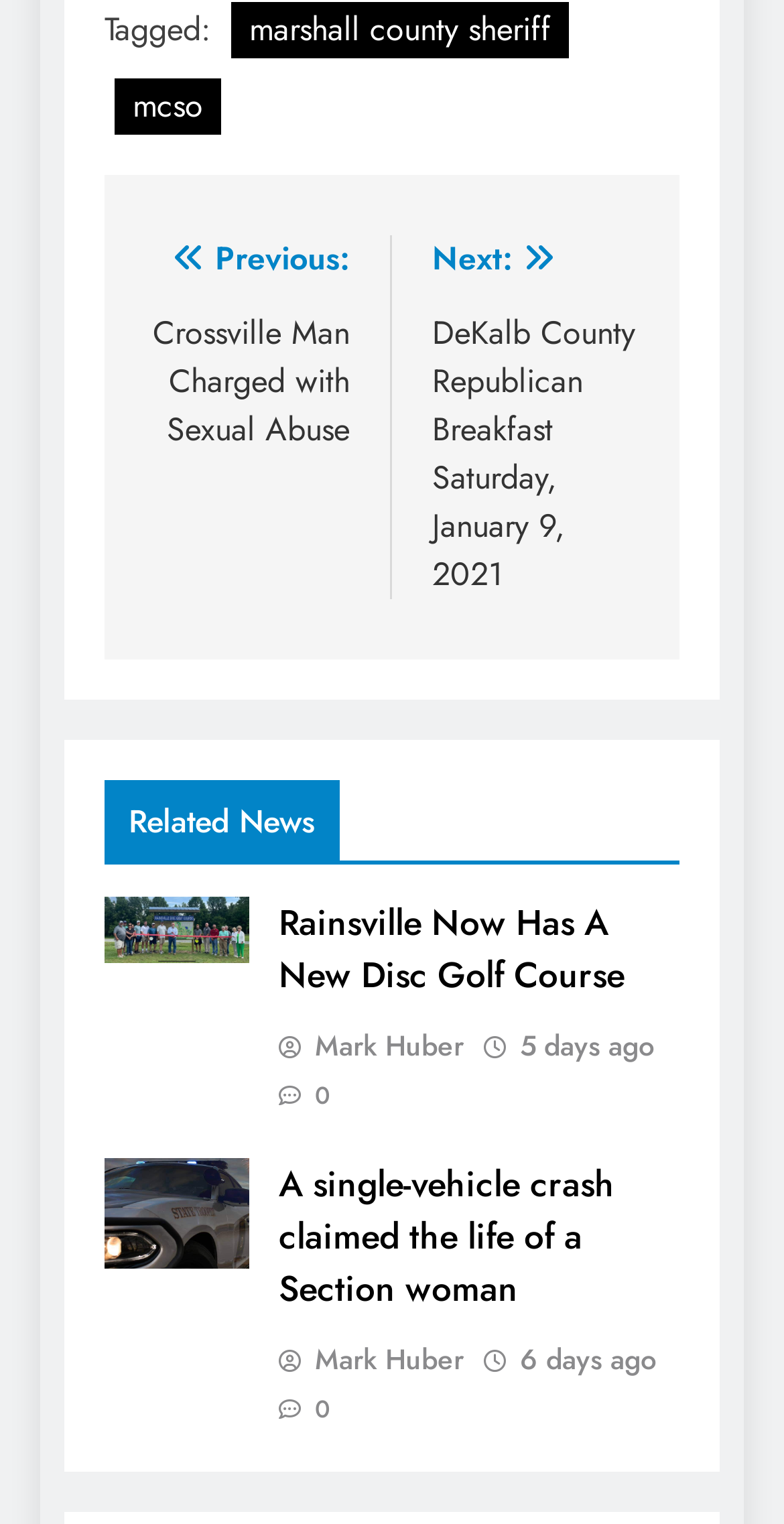Extract the bounding box coordinates of the UI element described by: "mcso". The coordinates should include four float numbers ranging from 0 to 1, e.g., [left, top, right, bottom].

[0.146, 0.052, 0.282, 0.089]